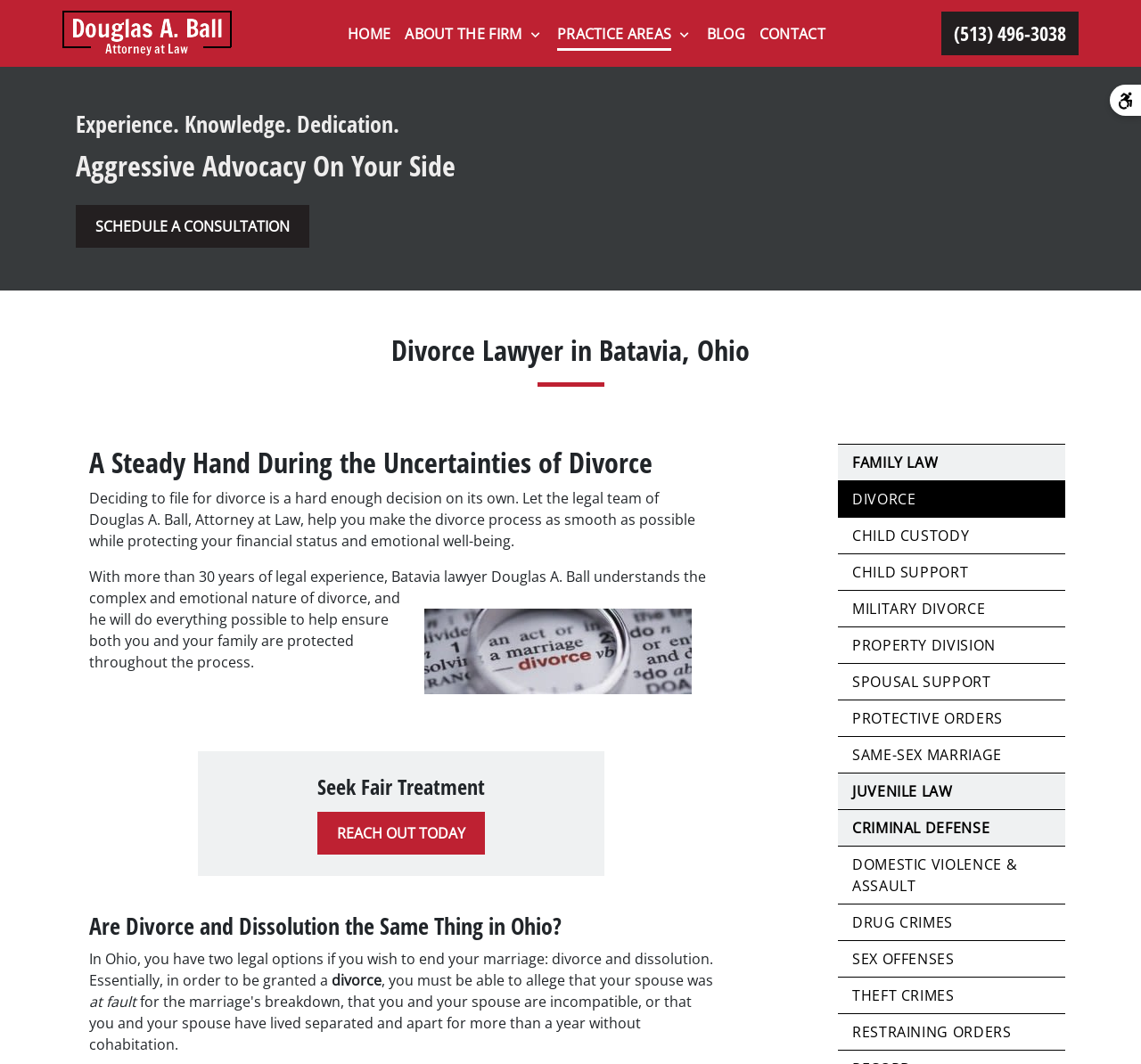Provide a one-word or one-phrase answer to the question:
What is the location of Douglas A. Ball's law practice?

Batavia, Ohio